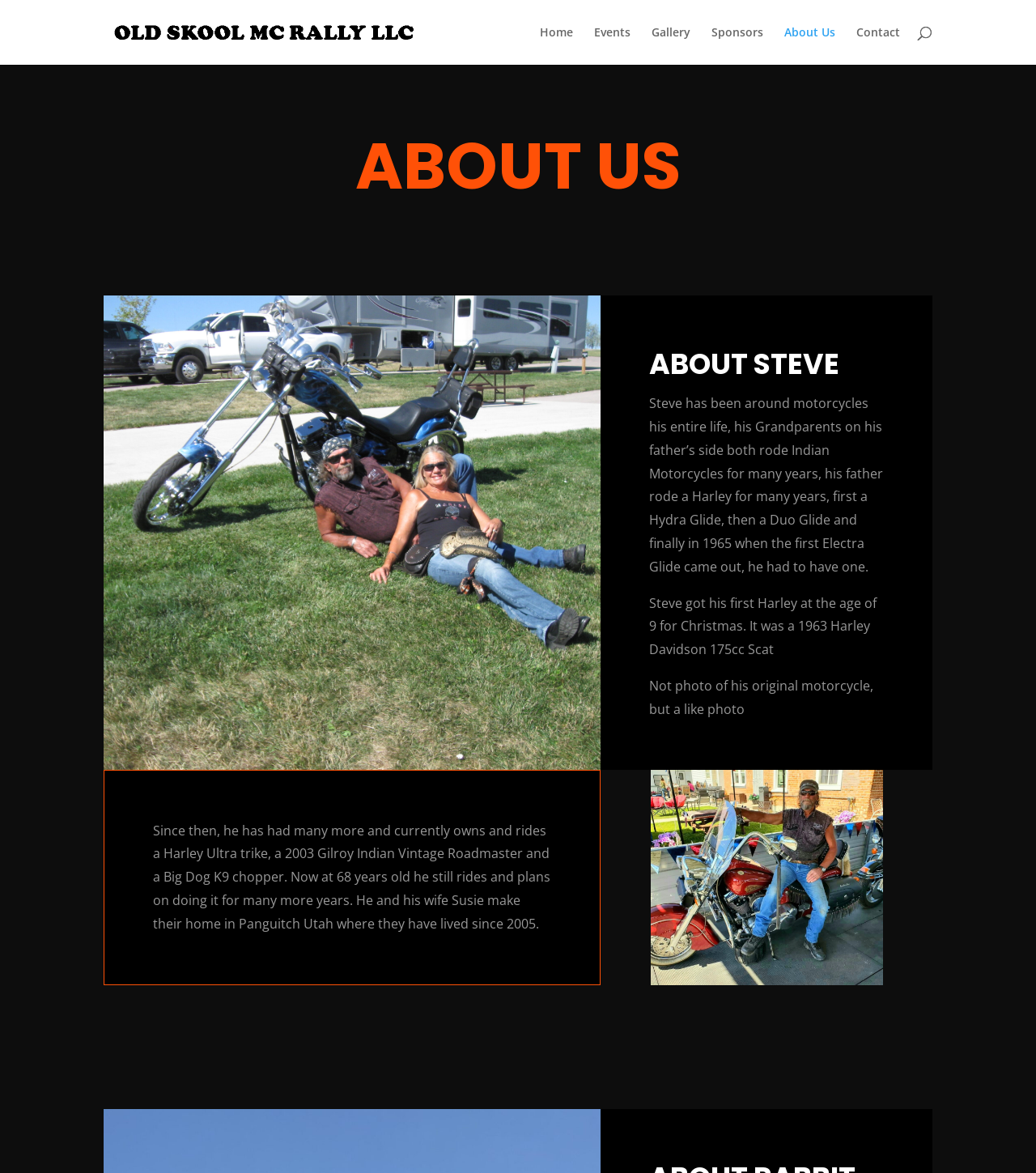Where do Steve and his wife Susie live?
Please provide a detailed and comprehensive answer to the question.

According to the text, Steve and his wife Susie make their home in Panguitch, Utah, where they have lived since 2005.